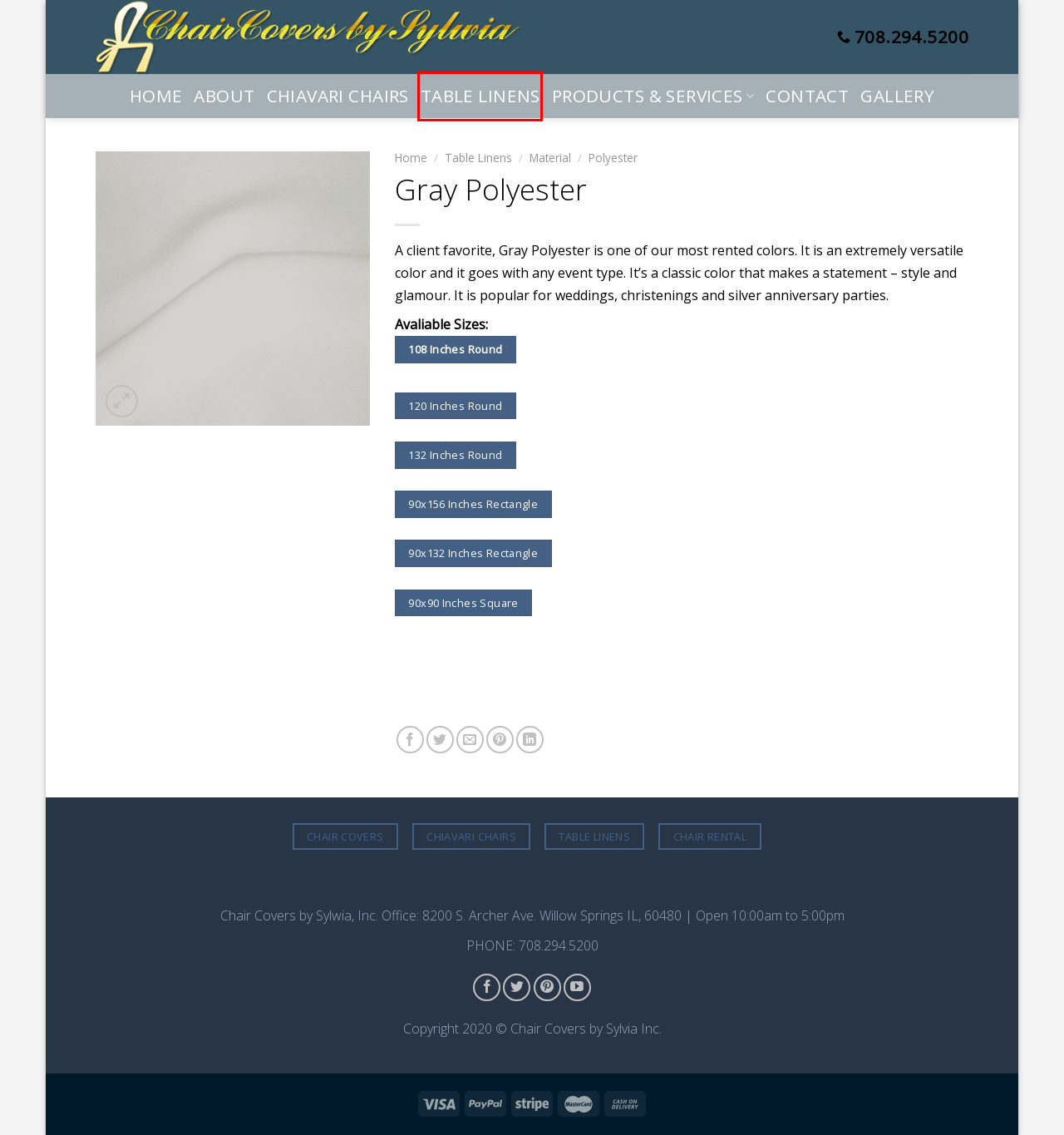You’re provided with a screenshot of a webpage that has a red bounding box around an element. Choose the best matching webpage description for the new page after clicking the element in the red box. The options are:
A. Size: Linens - 132 Round - Chair Covers - Fine Linen - Chiavari Chair Rental
B. Size: Linens - 108 round - Chair Covers - Fine Linen - Chiavari Chair Rental
C. Polyester - Chair Covers - Fine Linen - Chiavari Chair Rental
D. Products and Services Gallery - Chair Covers - Fine Linen - Chiavari Chair Rental
E. Chair Rentals Chicago | Chiavari Chairs | Ghost Chair Rental |
F. Table Linens: Materials - Chair Covers - Fine Linen - Chiavari Chair Rental
G. Size: Linens - 90x90 Square - Chair Covers - Fine Linen - Chiavari Chair Rental
H. Table Linen Rental Chicago | Destination for Luxury Linens Since 2001

H